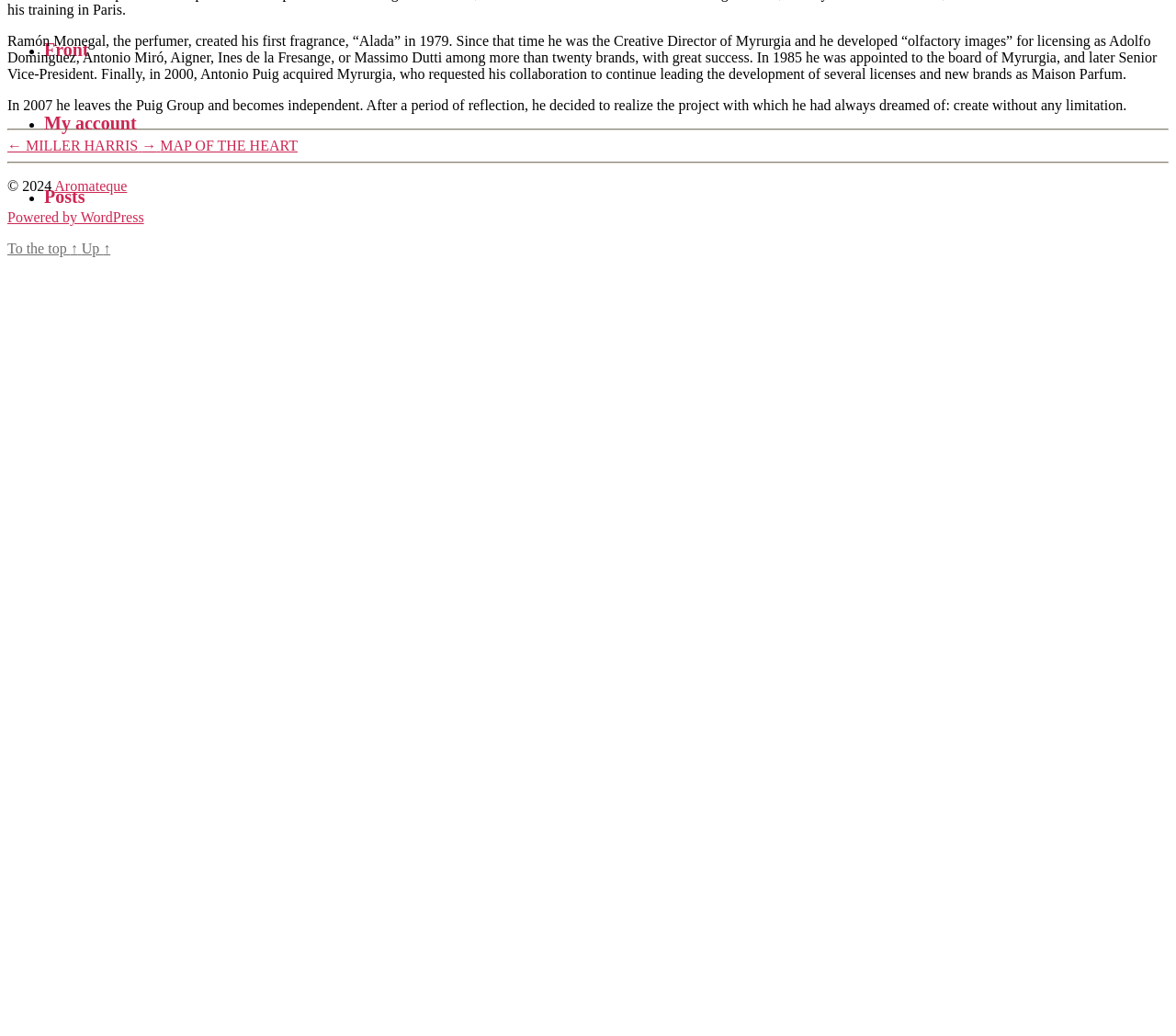Please provide the bounding box coordinates in the format (top-left x, top-left y, bottom-right x, bottom-right y). Remember, all values are floating point numbers between 0 and 1. What is the bounding box coordinate of the region described as: ← MILLER HARRIS

[0.006, 0.133, 0.12, 0.148]